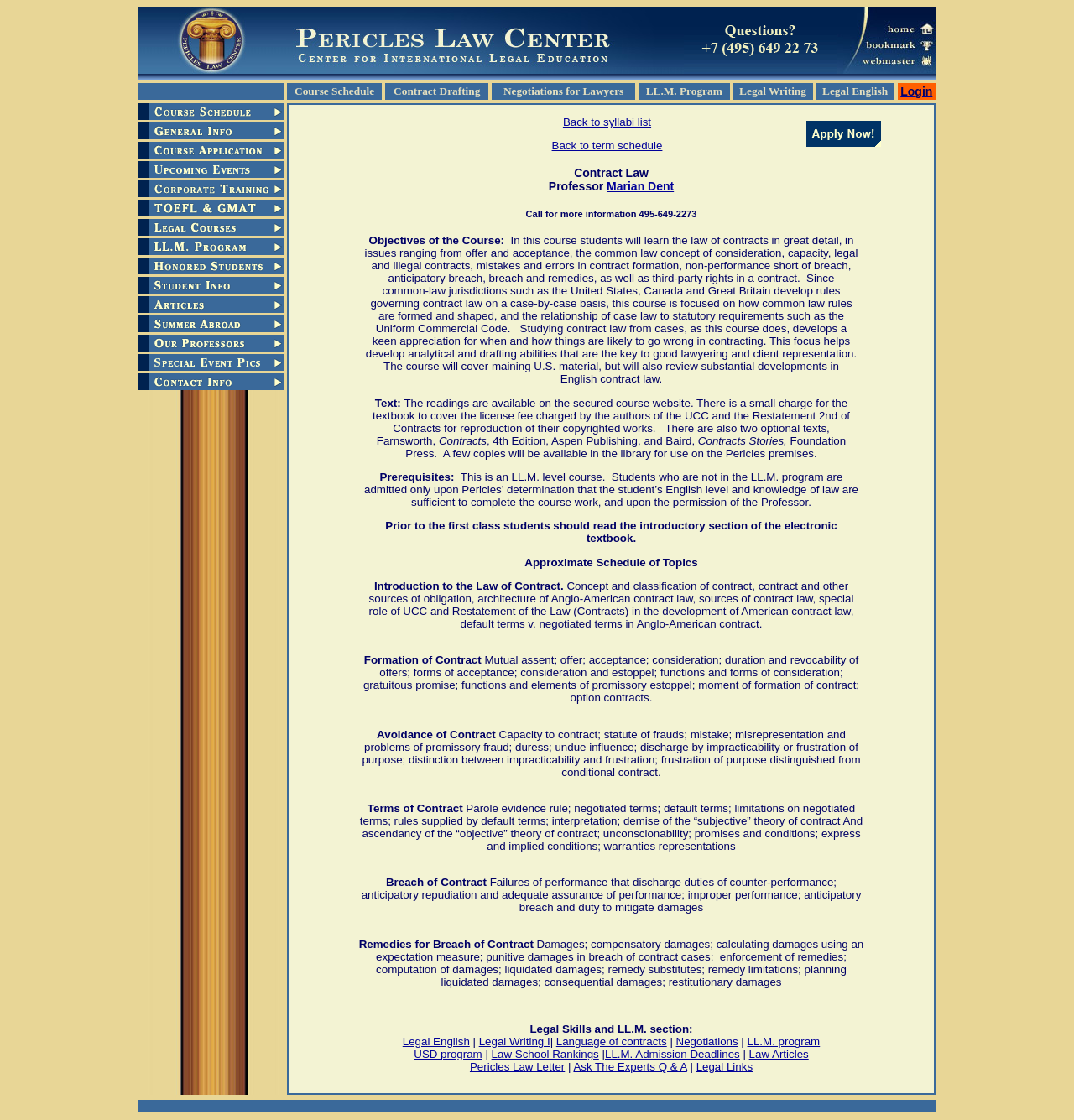Please find the bounding box coordinates of the section that needs to be clicked to achieve this instruction: "Learn about Contract Drafting".

[0.366, 0.076, 0.447, 0.087]